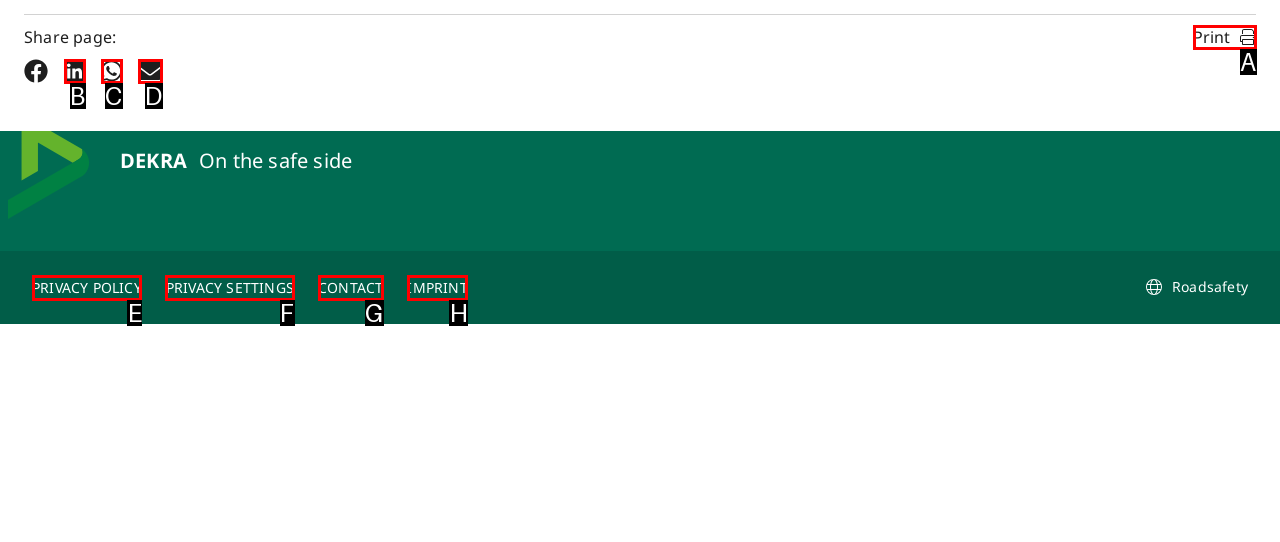Given the description: PRIVACY POLICY, identify the HTML element that fits best. Respond with the letter of the correct option from the choices.

E